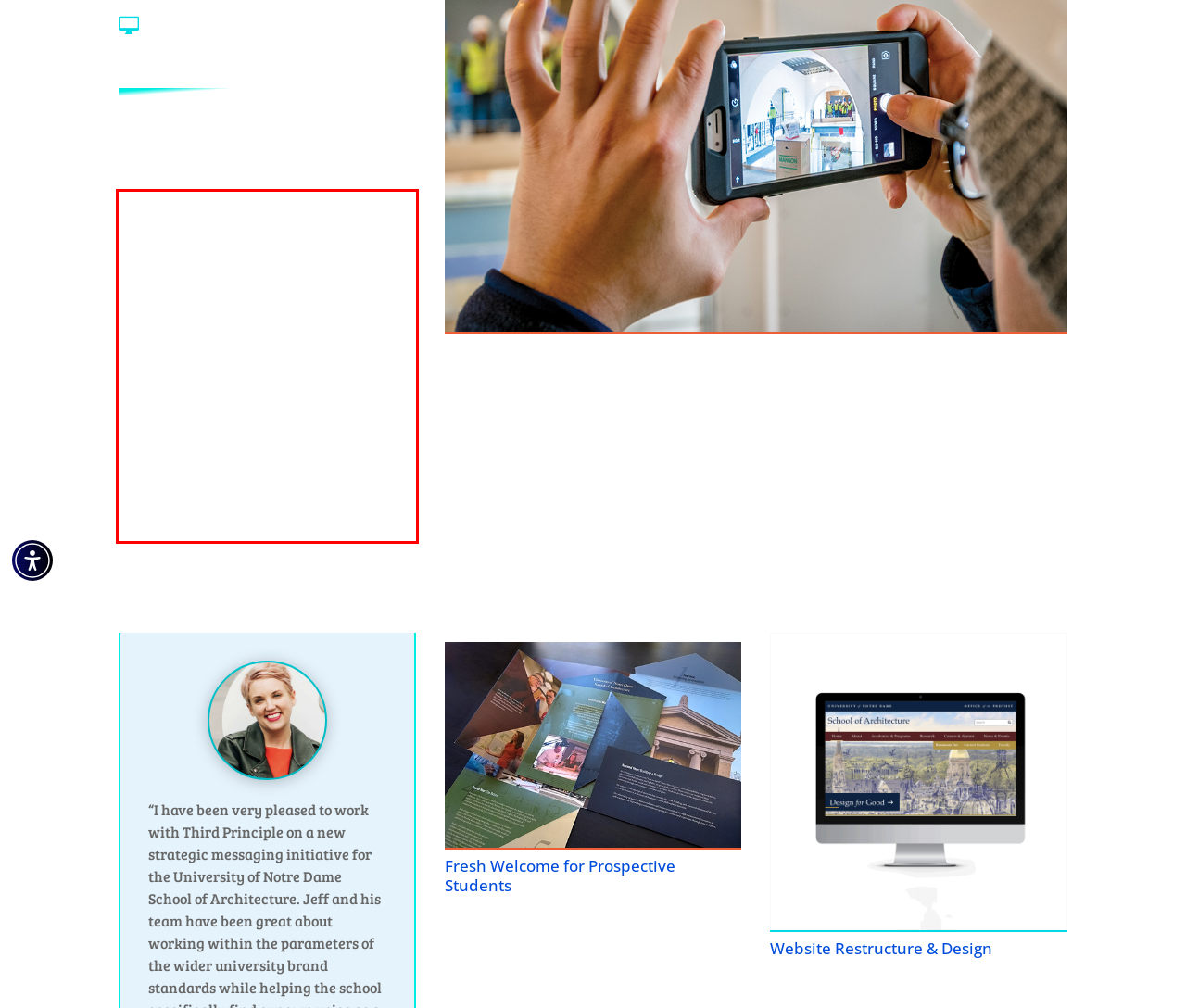Observe the screenshot of the webpage, locate the red bounding box, and extract the text content within it.

Third Principle has supported the Notre Dame School of Architecture for over two years, rebranding the school to reflect a more balanced curriculum. We employed our branding process; analyzing the competitors, speaking with key internal and external stakeholders and conducting a branding workshop. The result, a new positioning for the school and strategic messaging framework for each audience. We are updating all their marketing collateral both in print and digital to reflect the new positioning.